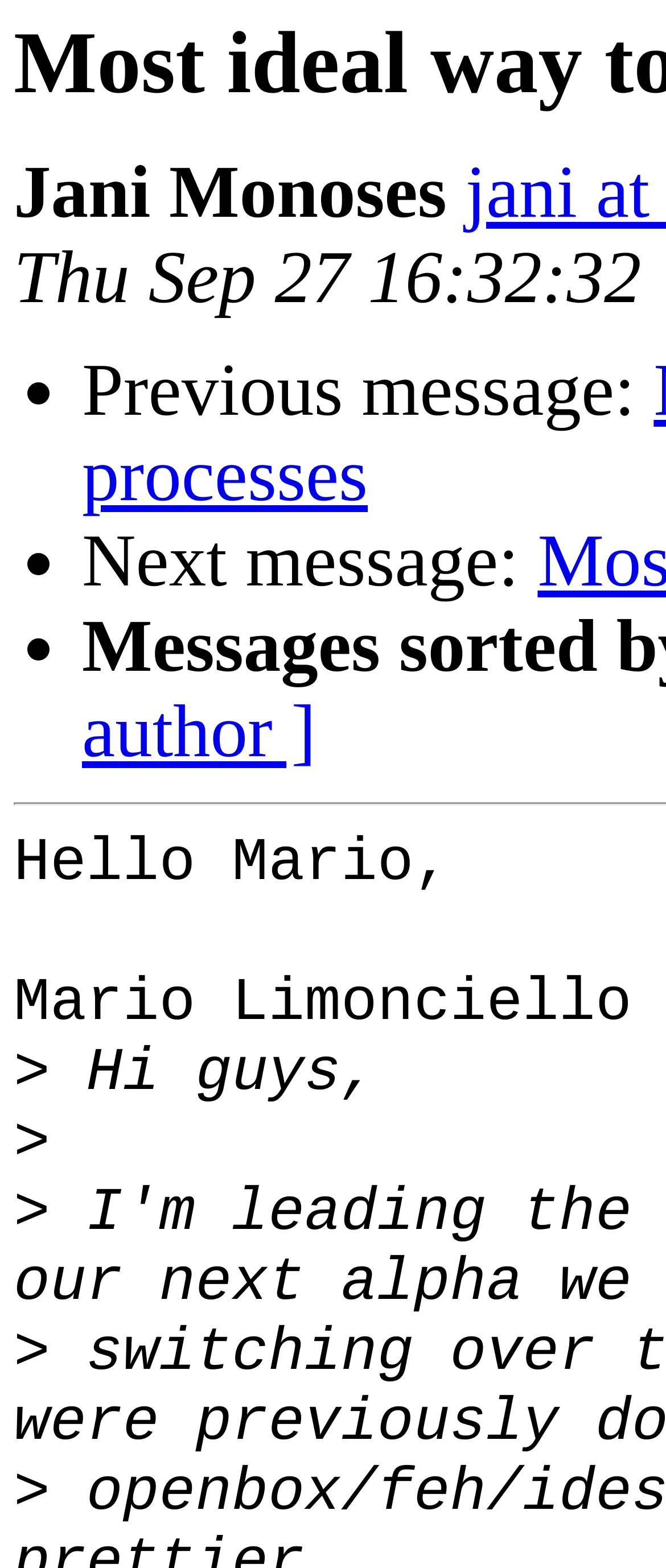Who is the author of the message?
Refer to the screenshot and respond with a concise word or phrase.

Jani Monoses